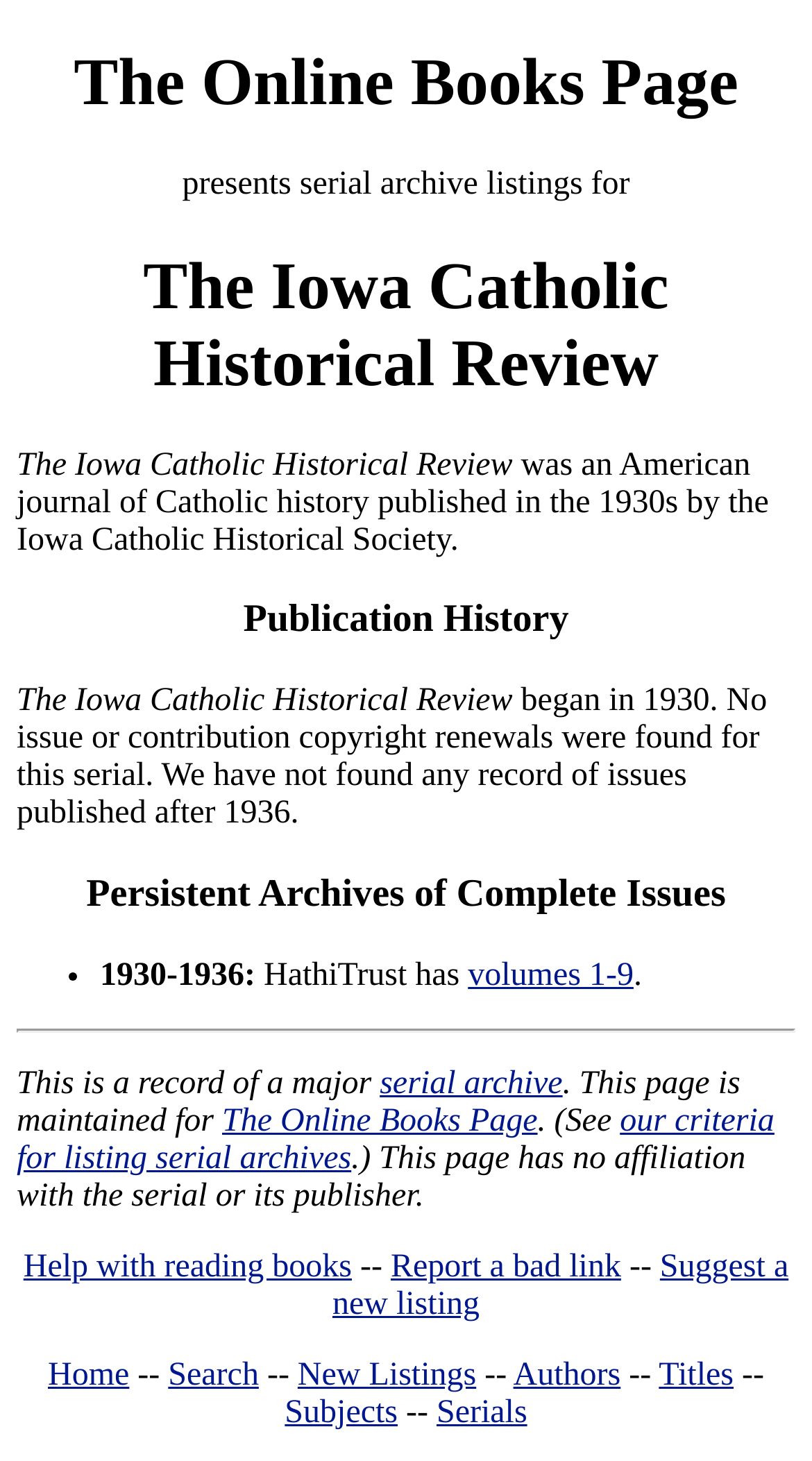Answer the following in one word or a short phrase: 
What is the name of the journal?

The Iowa Catholic Historical Review